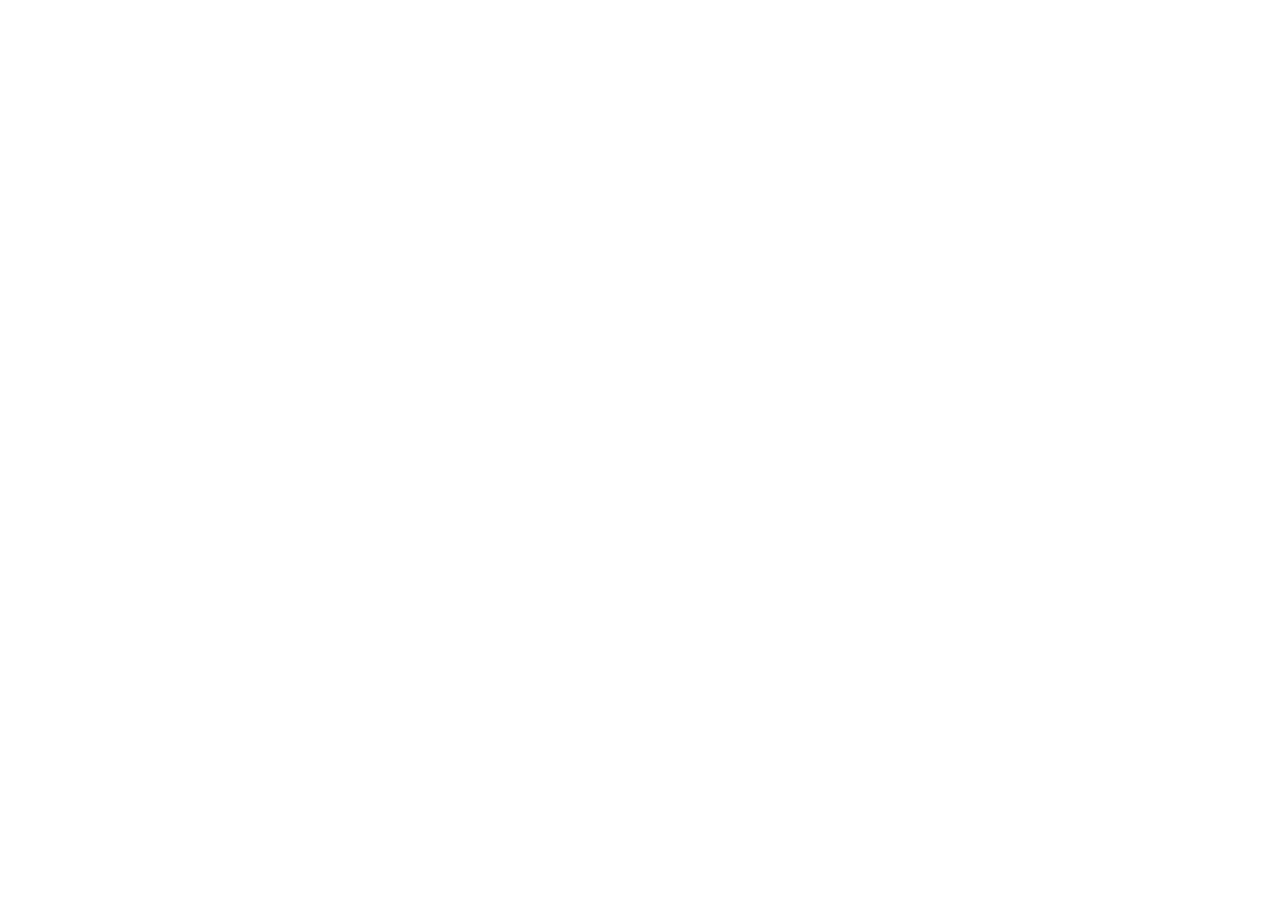Please identify the bounding box coordinates of the area that needs to be clicked to fulfill the following instruction: "View the terms and conditions."

[0.006, 0.914, 0.116, 0.933]